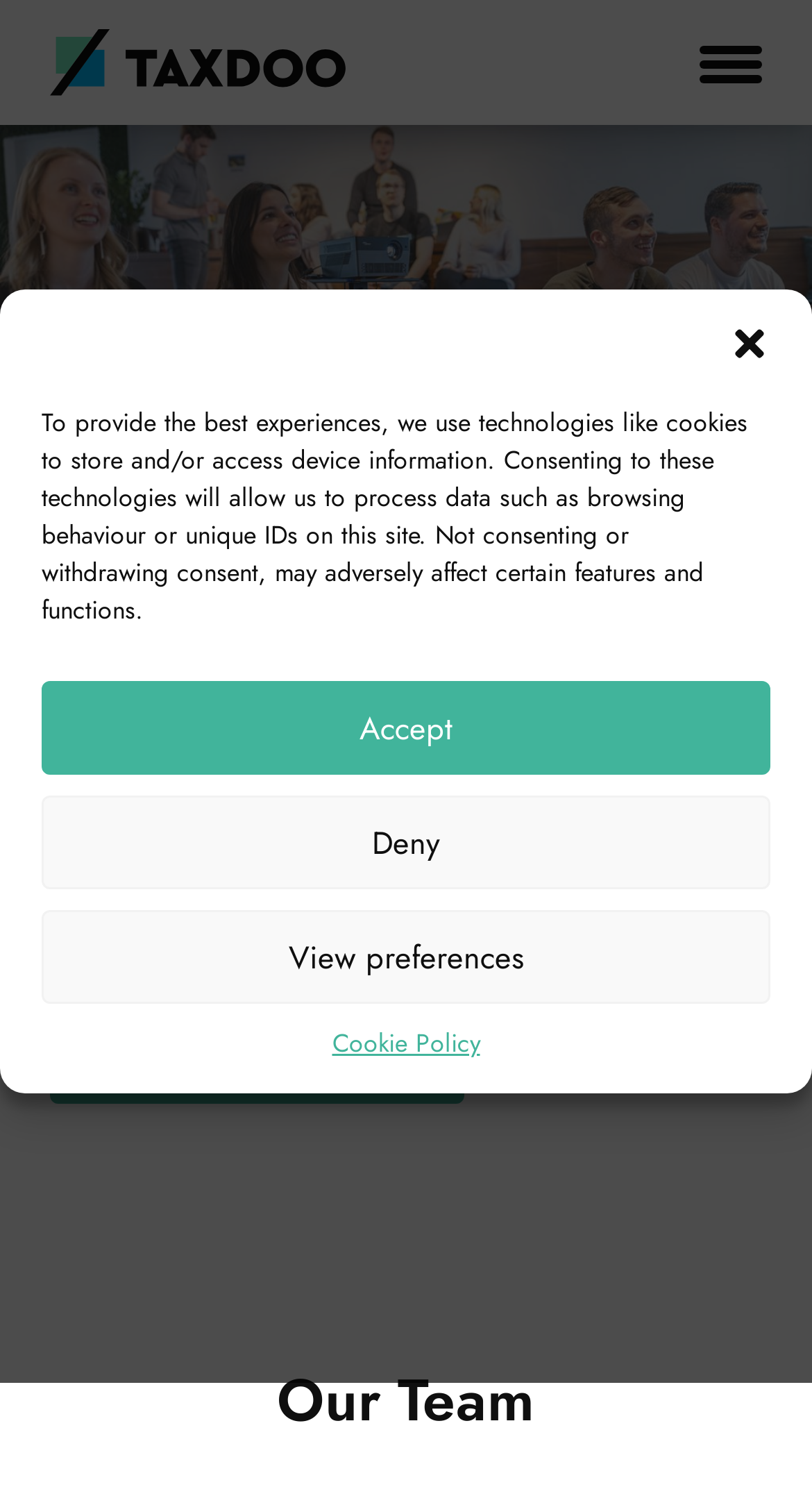Given the description: "View preferences", determine the bounding box coordinates of the UI element. The coordinates should be formatted as four float numbers between 0 and 1, [left, top, right, bottom].

[0.051, 0.608, 0.949, 0.671]